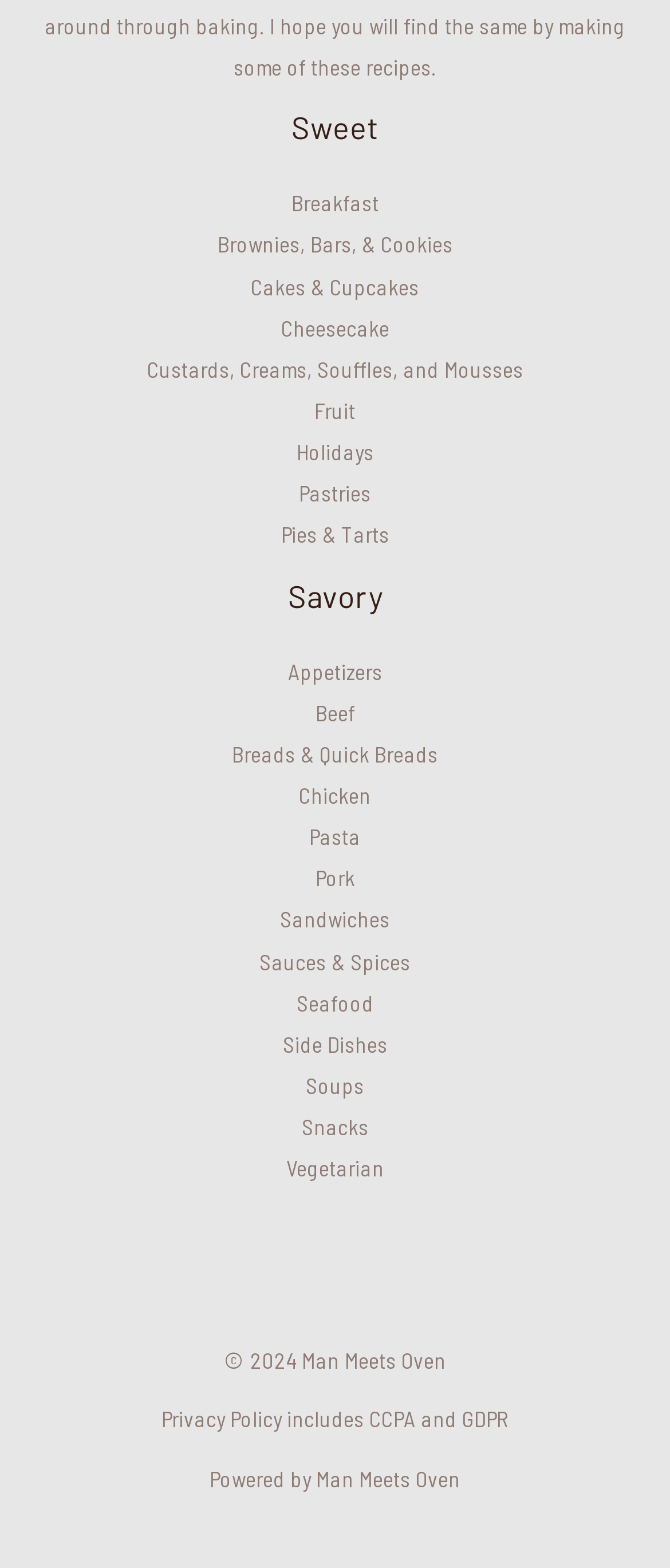Determine the bounding box coordinates of the region that needs to be clicked to achieve the task: "Read Privacy Policy".

[0.241, 0.896, 0.759, 0.914]